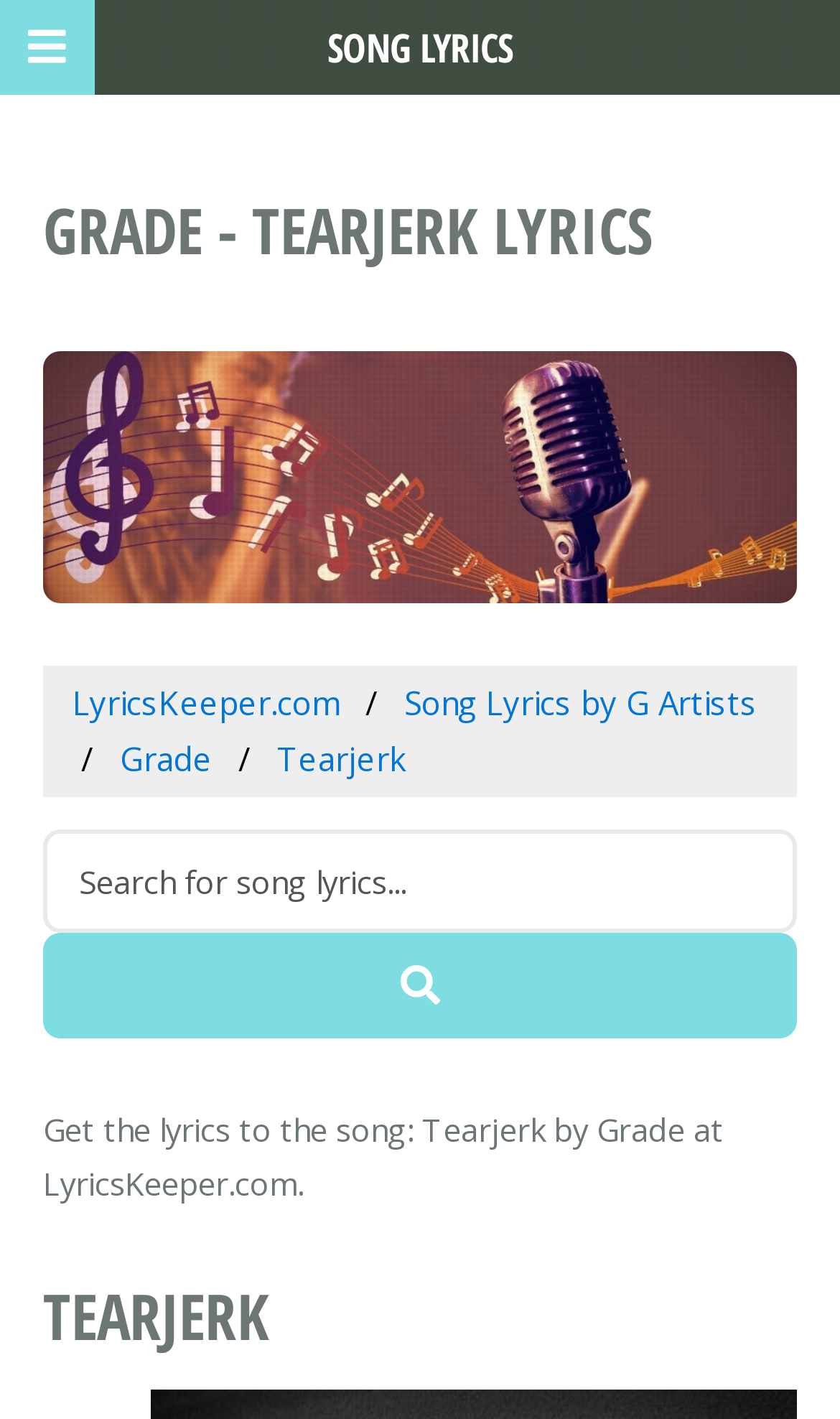Give a complete and precise description of the webpage's appearance.

The webpage is dedicated to providing lyrics to the song "Tearjerk" by Grade. At the top, there is a header section with the title "GRADE - TEARJERK LYRICS" and an image of "Lyrics Keeper" logo. Below the header, there are four links: "LyricsKeeper.com", "Song Lyrics by G Artists", "Grade", and "Tearjerk". 

On the left side, there is a search bar with a placeholder text "Search for song lyrics..." and a search button with a magnifying glass icon. 

To the right of the search bar, there is a paragraph of text that reads "Get the lyrics to the song: Tearjerk by Grade at LyricsKeeper.com." 

Further down, there is a heading that simply says "TEARJERK". 

At the top-left corner, there is a small icon with a bookmark symbol. Above the header section, there is a text "SONG LYRICS".